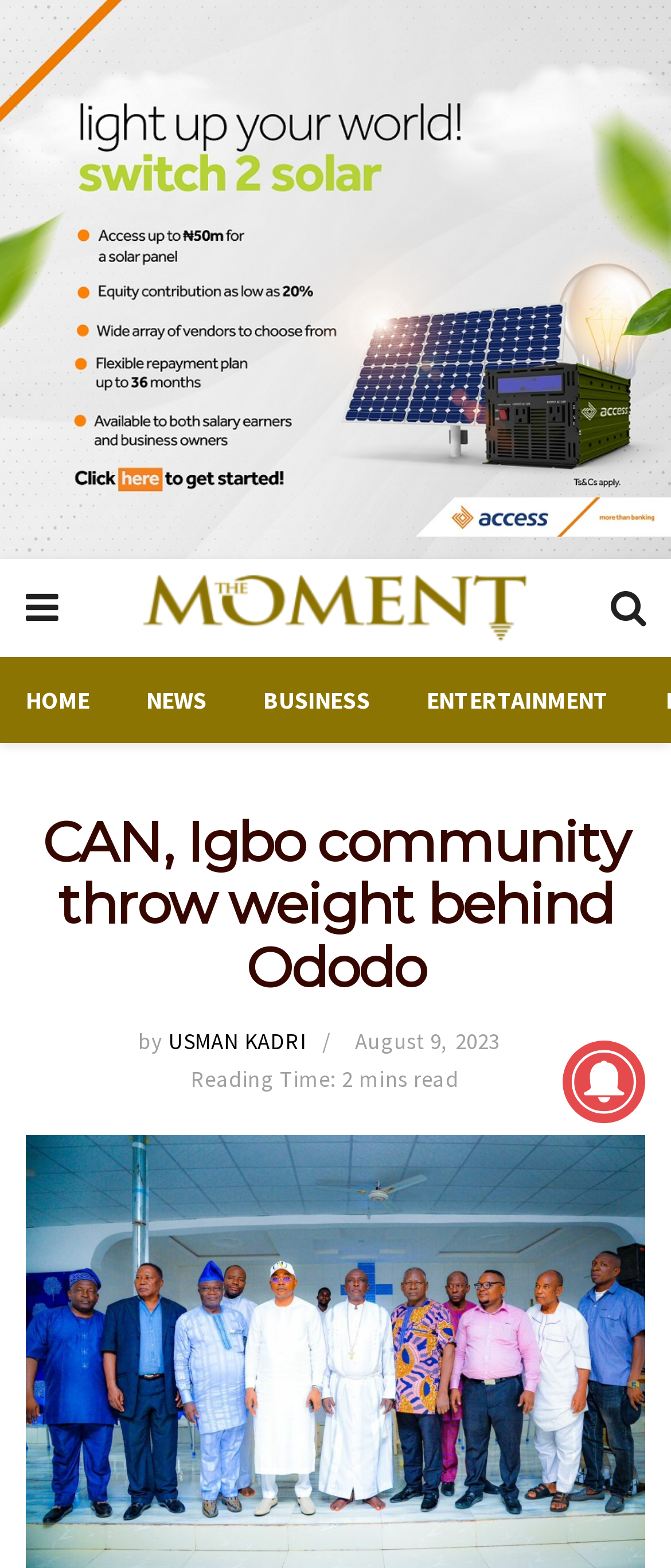Please determine the primary heading and provide its text.

CAN, Igbo community throw weight behind Ododo